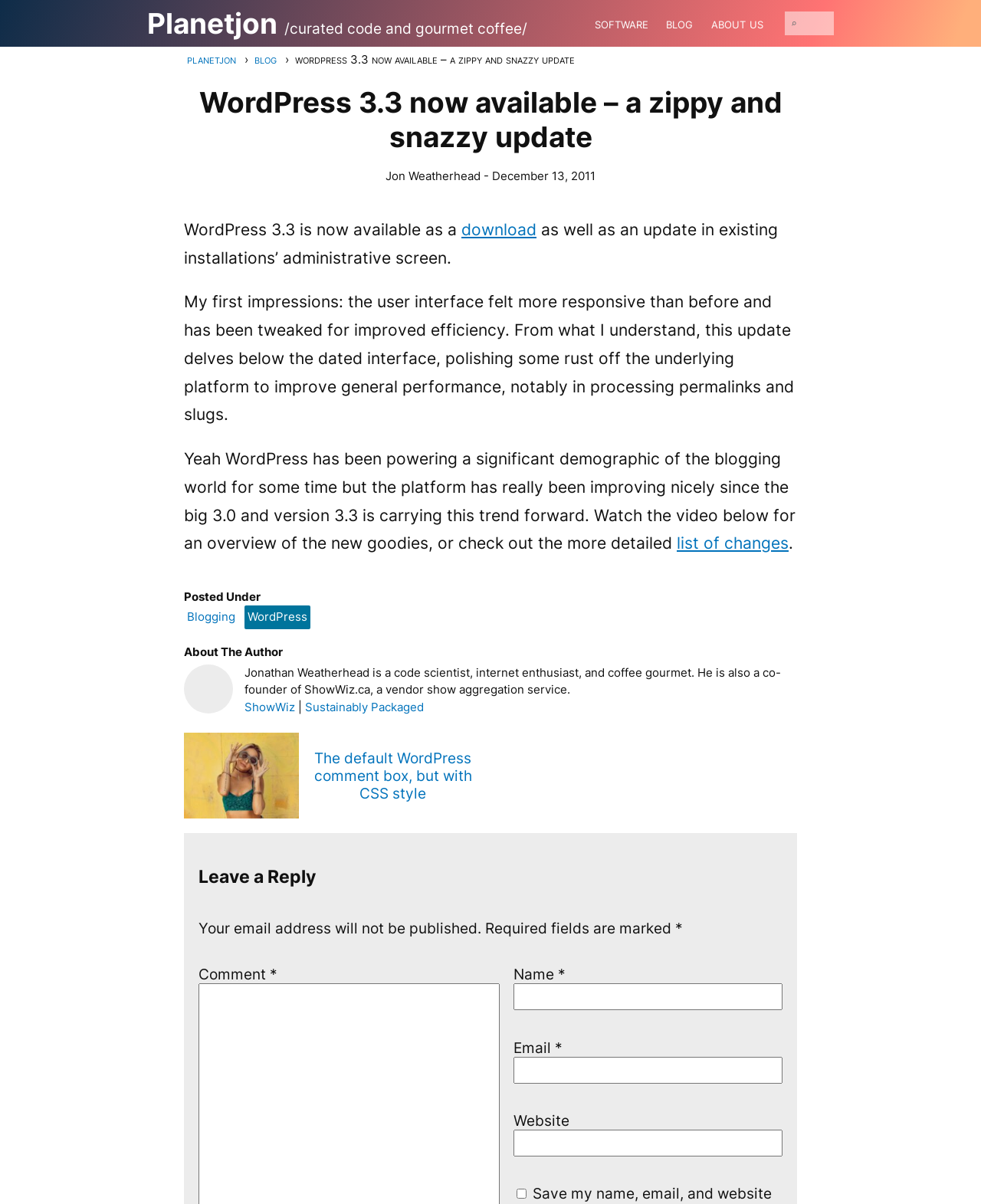Please analyze the image and give a detailed answer to the question:
What is the author's name?

I found the author's name by looking at the static text element with the text 'Jon Weatherhead' which is located near the article heading.